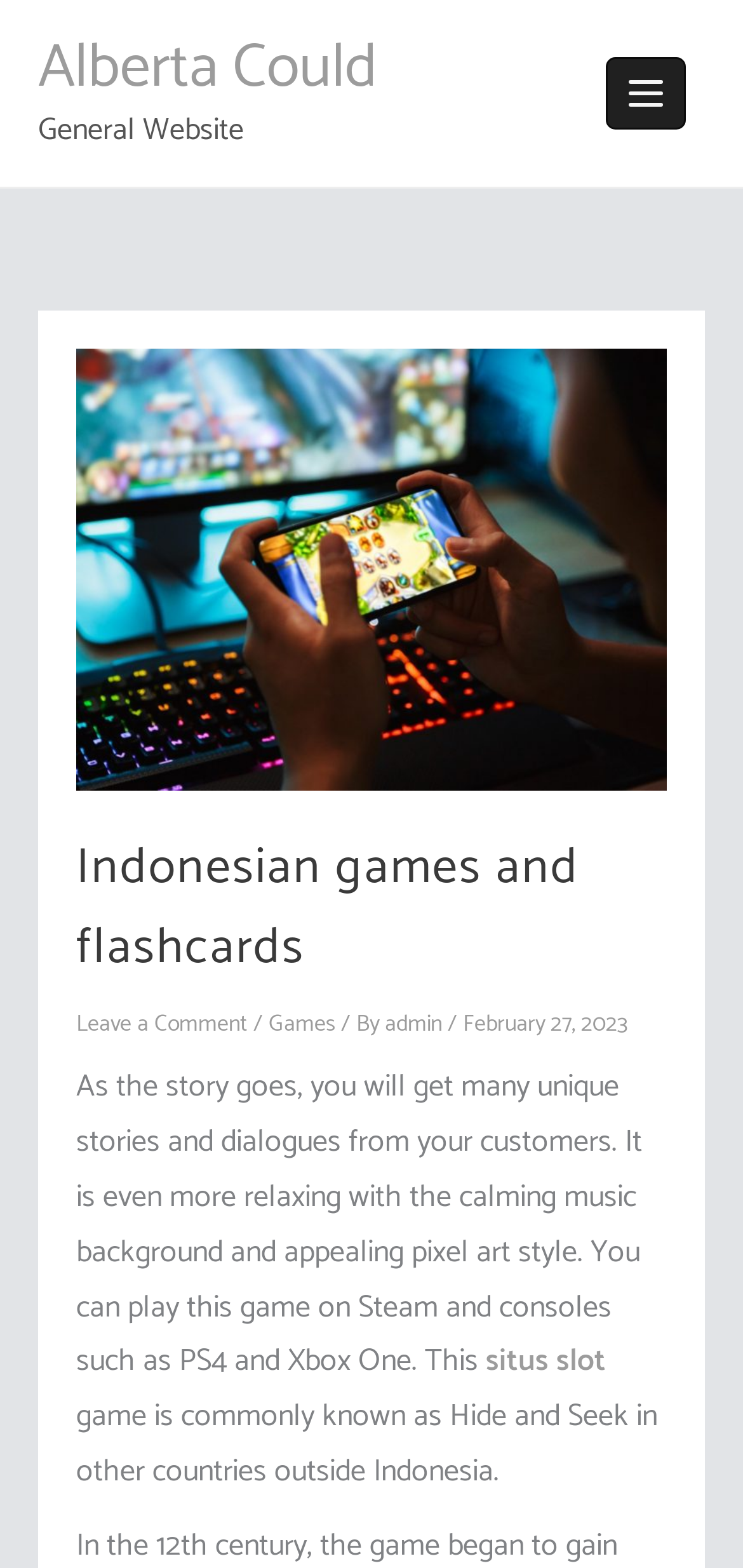Write an extensive caption that covers every aspect of the webpage.

The webpage is about Indonesian games and flashcards, with a focus on a specific game. At the top left, there is a link to "Alberta Could" and a static text "General Website" next to it. On the top right, there is a button with no text.

Below the button, there is a heading that reads "Indonesian games and flashcards". Underneath the heading, there is a link to "Leave a Comment" followed by a static text "/" and then a link to "Games". The text "/ By" separates the "Games" link from another link to "admin". A static text "February 27, 2023" is located to the right of these links.

The main content of the webpage is a paragraph of text that describes a game, mentioning its unique stories, dialogues, calming music, and pixel art style. The game can be played on Steam and consoles like PS4 and Xbox One. A link to "situs slot" is embedded within the text. The paragraph continues below, explaining that the game is also known as Hide and Seek in other countries outside Indonesia.